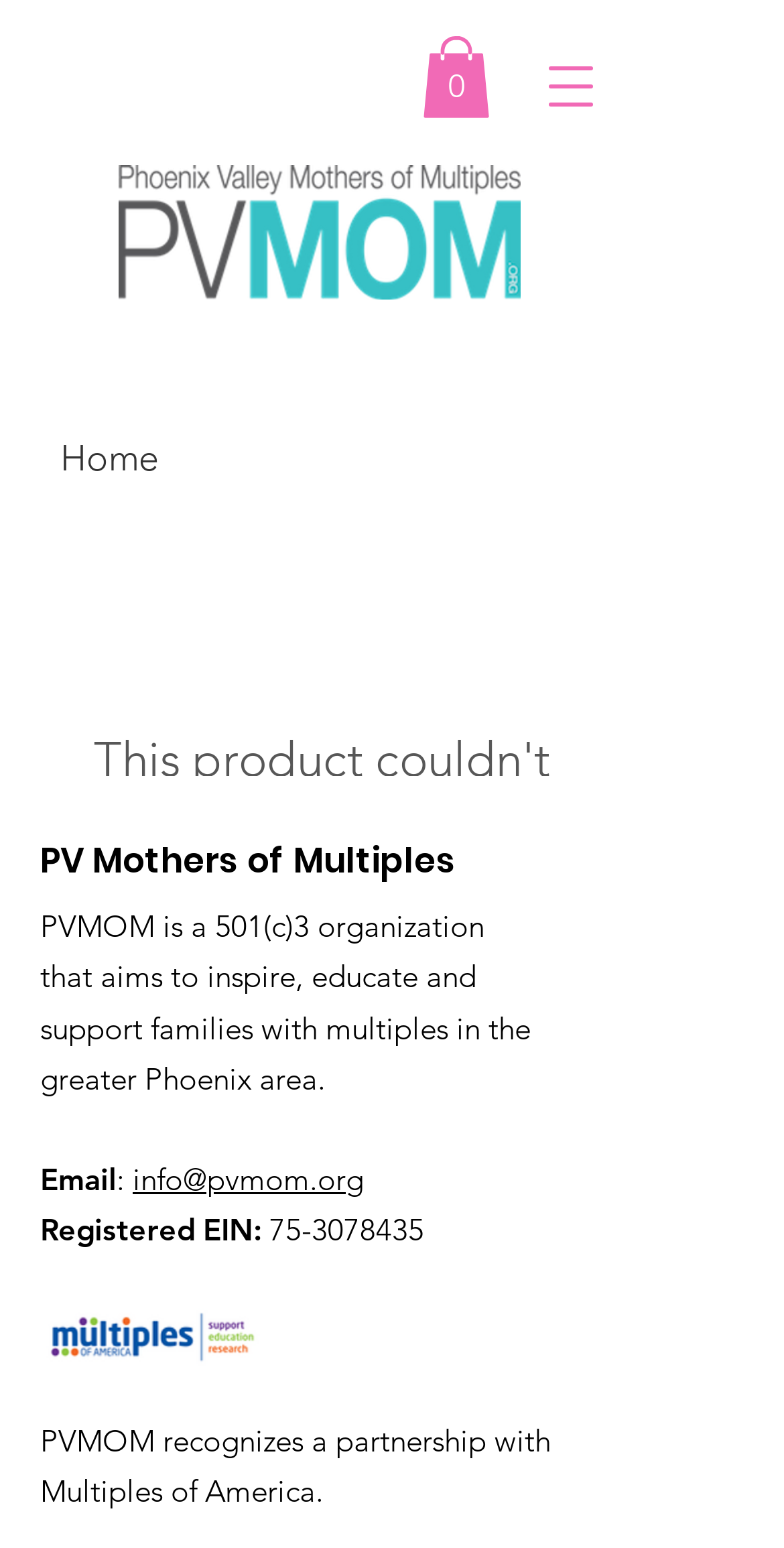What is the EIN of the organization?
Please give a detailed and thorough answer to the question, covering all relevant points.

I found the answer by looking at the link element with the text '75-3078435' which is located next to the 'Registered EIN:' label in the main section of the webpage.